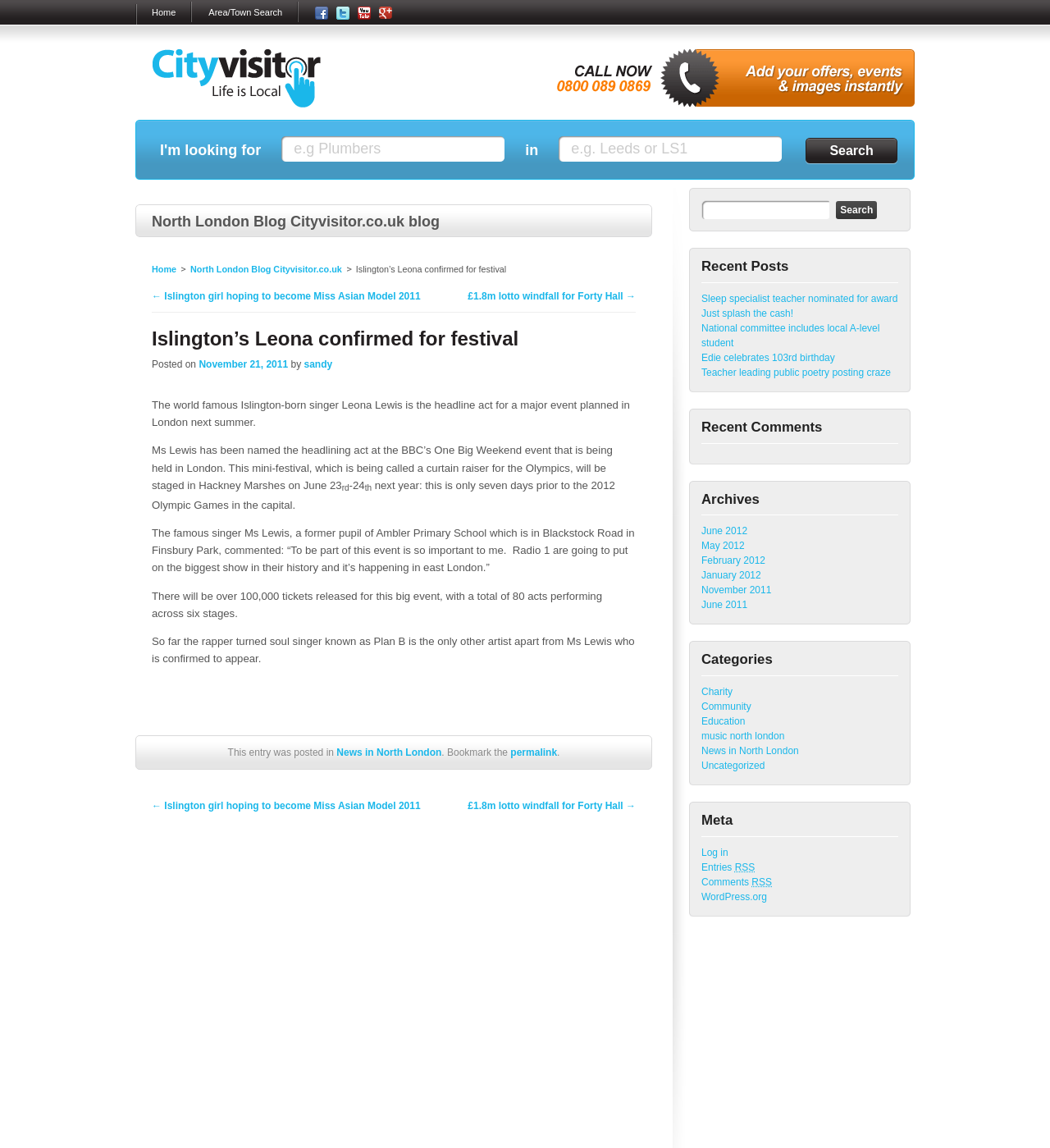What is the name of the singer mentioned in the article?
Refer to the screenshot and deliver a thorough answer to the question presented.

The article mentions that 'The world famous Islington-born singer Leona Lewis is the headline act for a major event planned in London next summer.' Therefore, the name of the singer mentioned in the article is Leona Lewis.